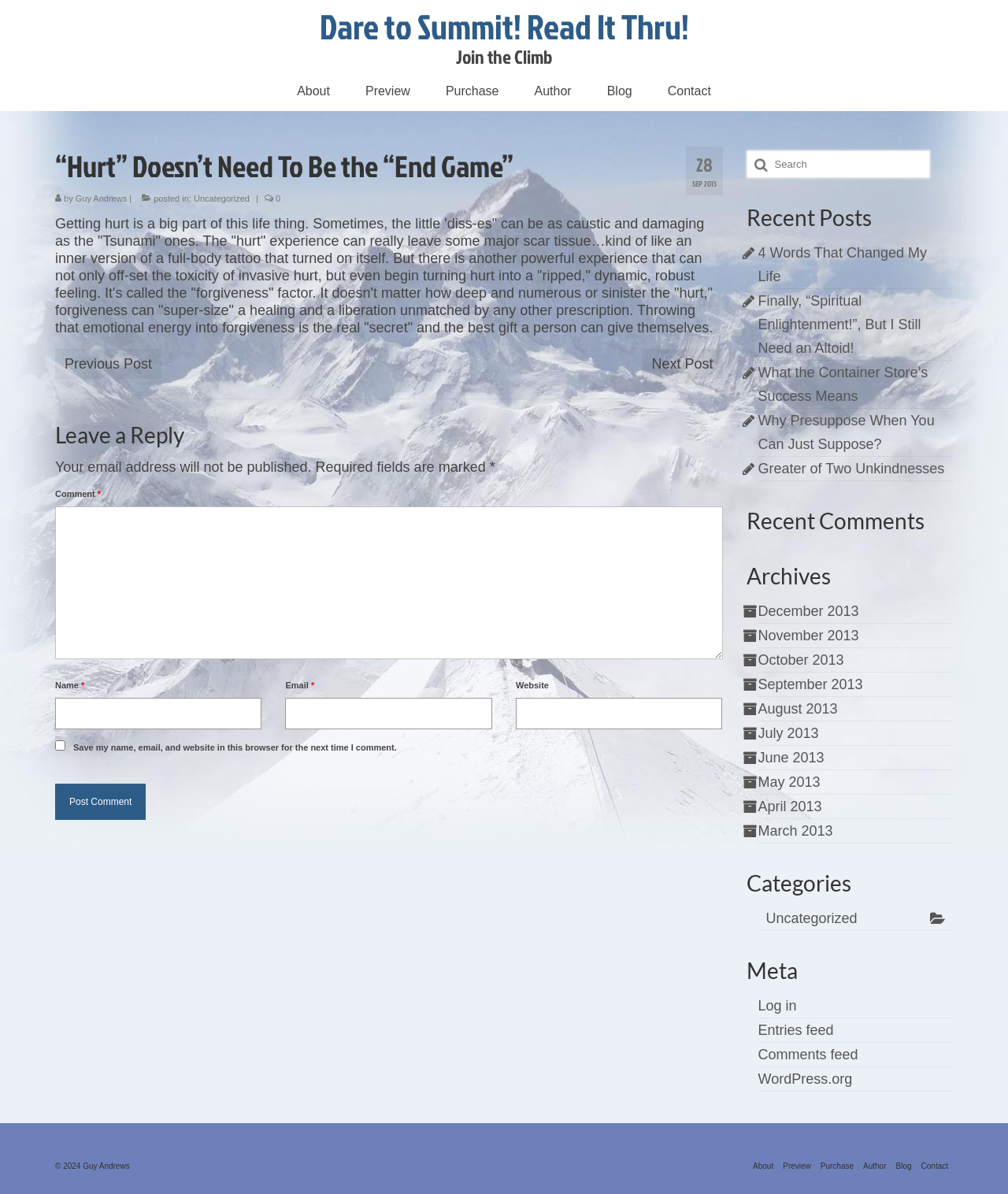Pinpoint the bounding box coordinates of the clickable element needed to complete the instruction: "Leave a reply". The coordinates should be provided as four float numbers between 0 and 1: [left, top, right, bottom].

[0.055, 0.351, 0.717, 0.377]